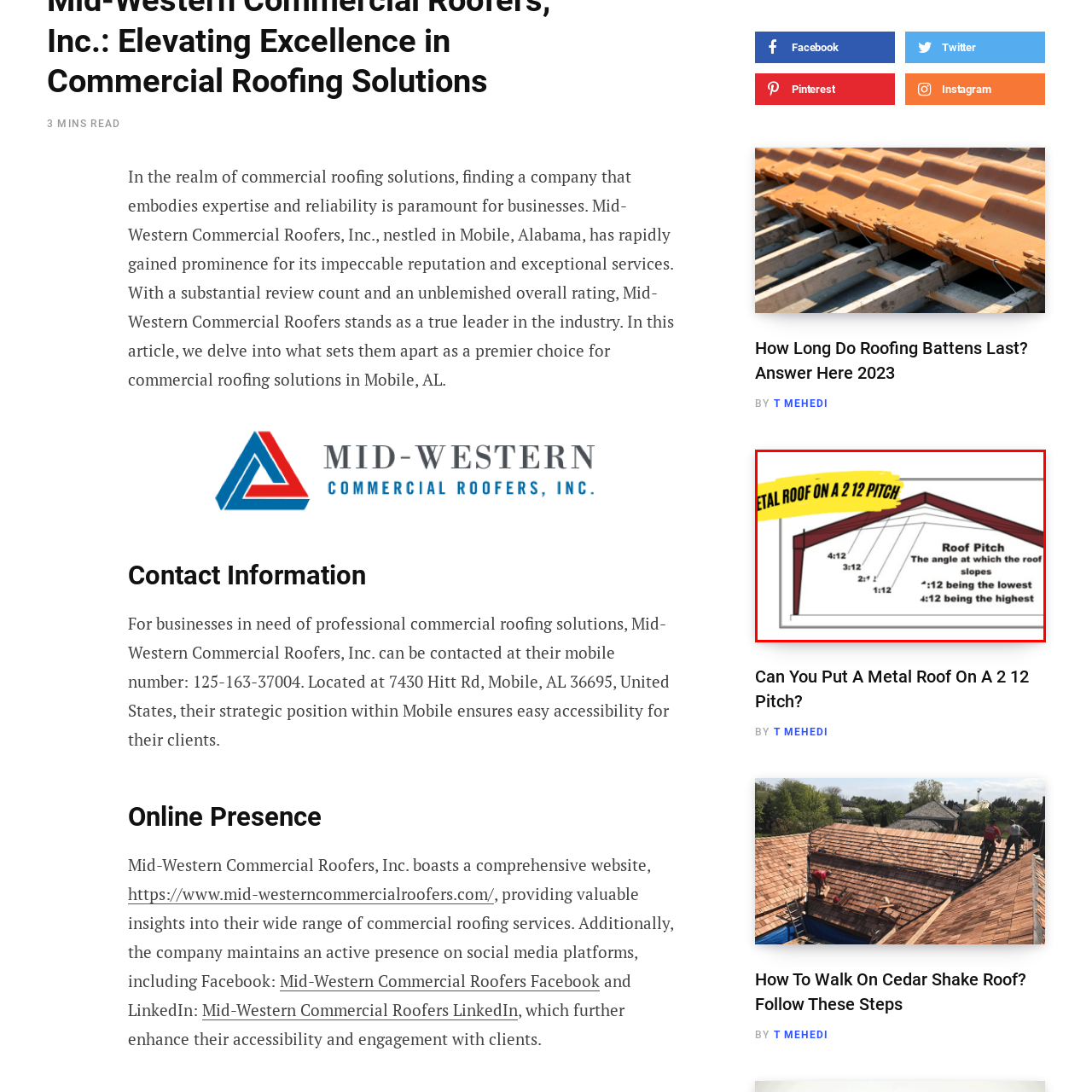Give a detailed account of the scene depicted in the image inside the red rectangle.

The image illustrates the concept of a "Metal Roof on a 2:12 Pitch," prominently featuring the phrase in a bold, yellow banner at the top. Below, a detailed diagram illustrates the various roof pitches, labeled with their respective slopes, such as 4:12, 3:12, 2:12, and 1:12, emphasizing the different angles at which roofs can slope. This visual representation aids in understanding the distinctions between pitches, particularly within the context of metal roofs. The image is part of an informative article discussing the suitability and considerations for installing a metal roof on low-pitched structures, providing valuable guidance for homeowners and roofing professionals alike.